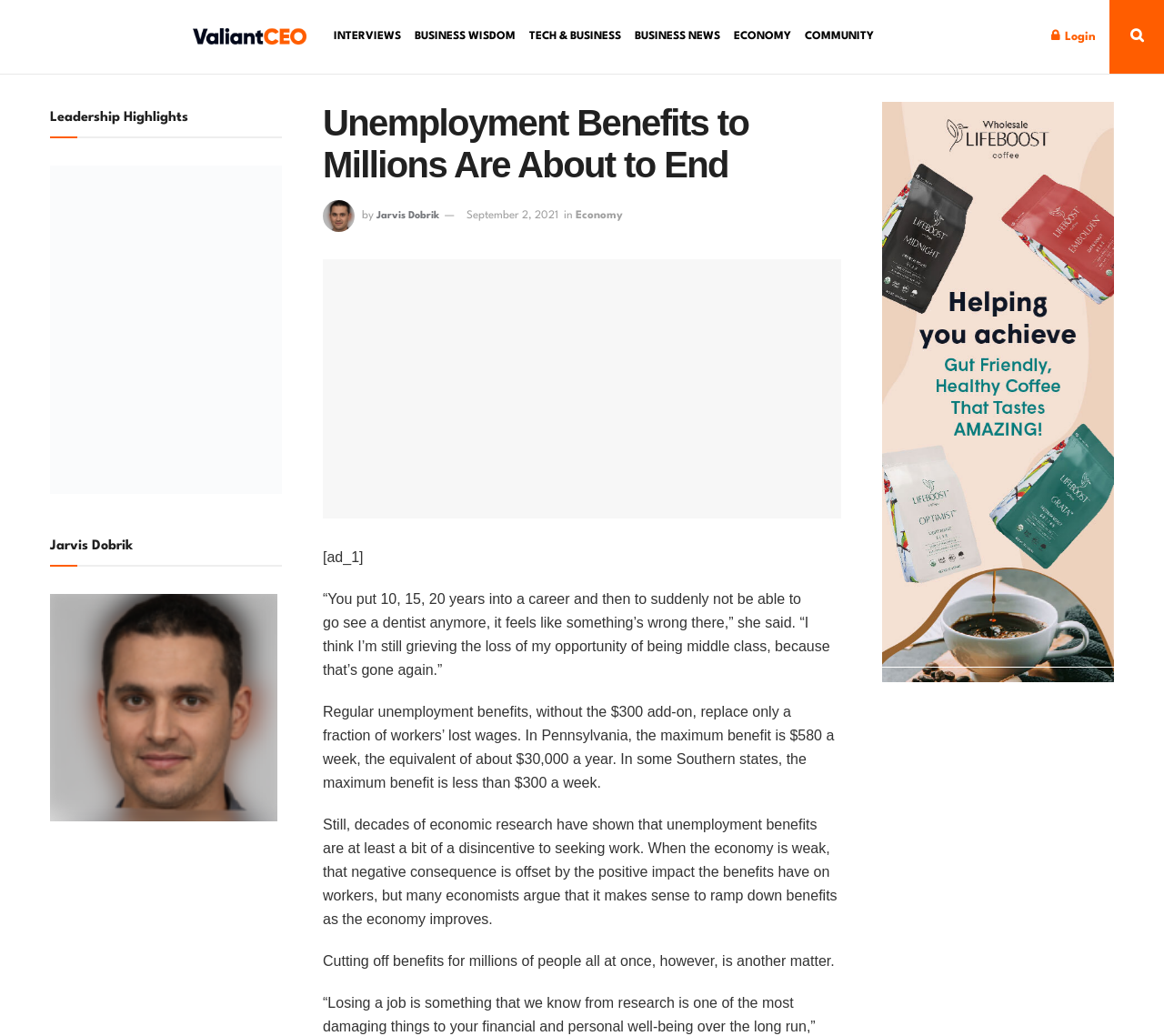Respond concisely with one word or phrase to the following query:
How many categories are available in the top menu?

6